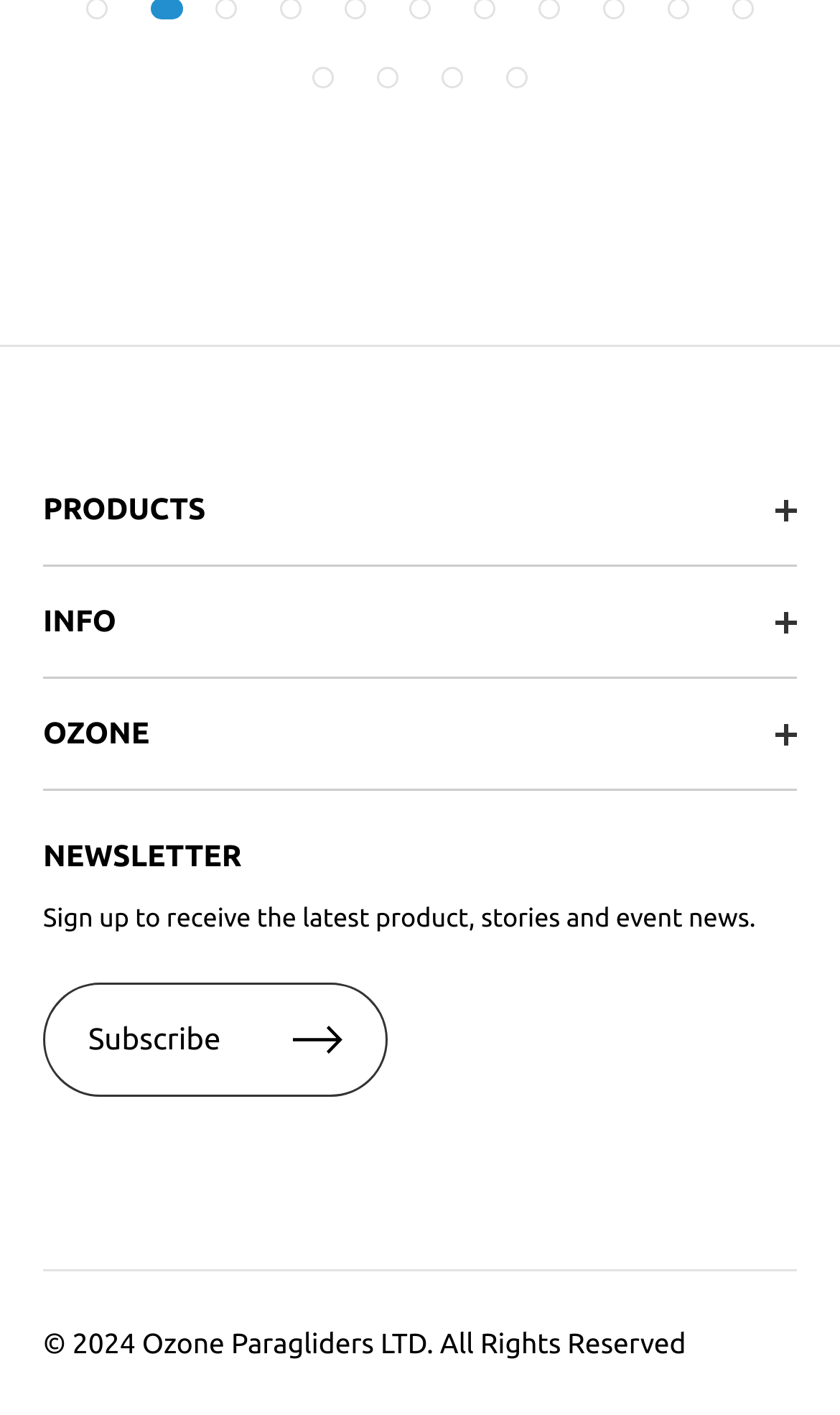From the given element description: "Contact Us", find the bounding box for the UI element. Provide the coordinates as four float numbers between 0 and 1, in the order [left, top, right, bottom].

[0.051, 0.621, 0.949, 0.684]